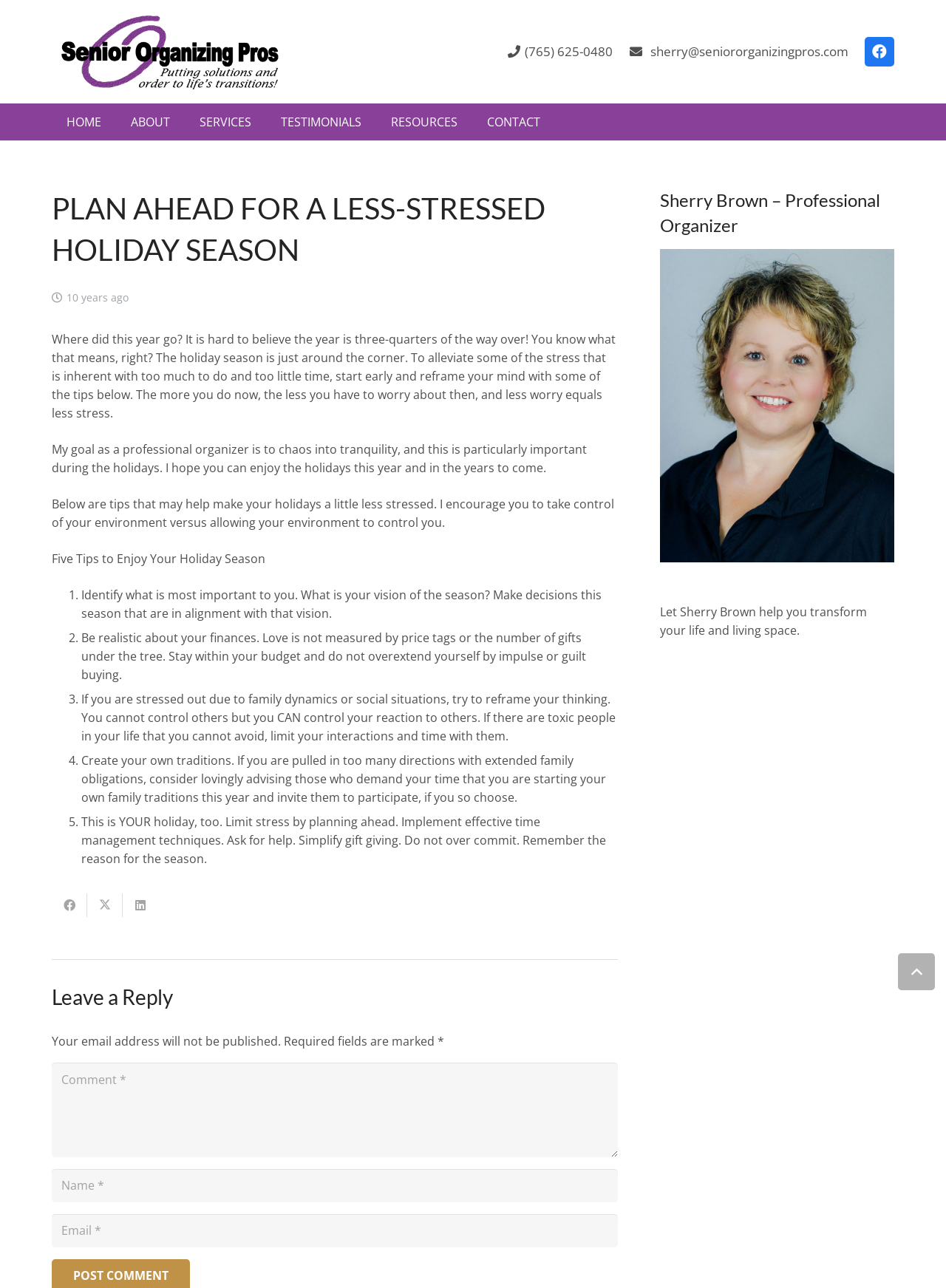Based on the image, provide a detailed and complete answer to the question: 
What is the name of the professional organizer?

I found the answer by looking at the heading 'Sherry Brown – Professional Organizer' and the image with the caption 'Sherry Brown'.